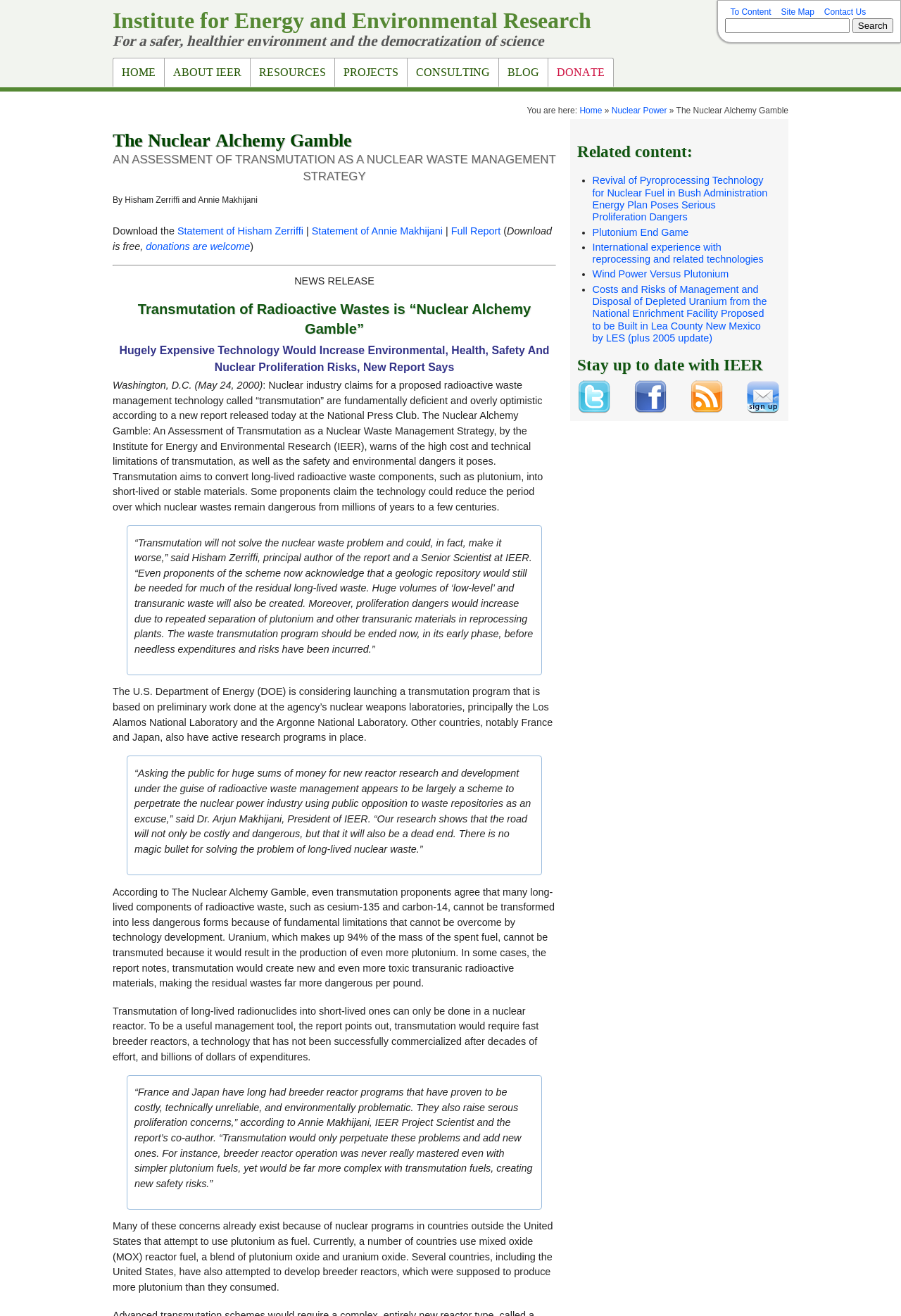Specify the bounding box coordinates of the element's area that should be clicked to execute the given instruction: "Donate to IEER". The coordinates should be four float numbers between 0 and 1, i.e., [left, top, right, bottom].

[0.162, 0.183, 0.277, 0.191]